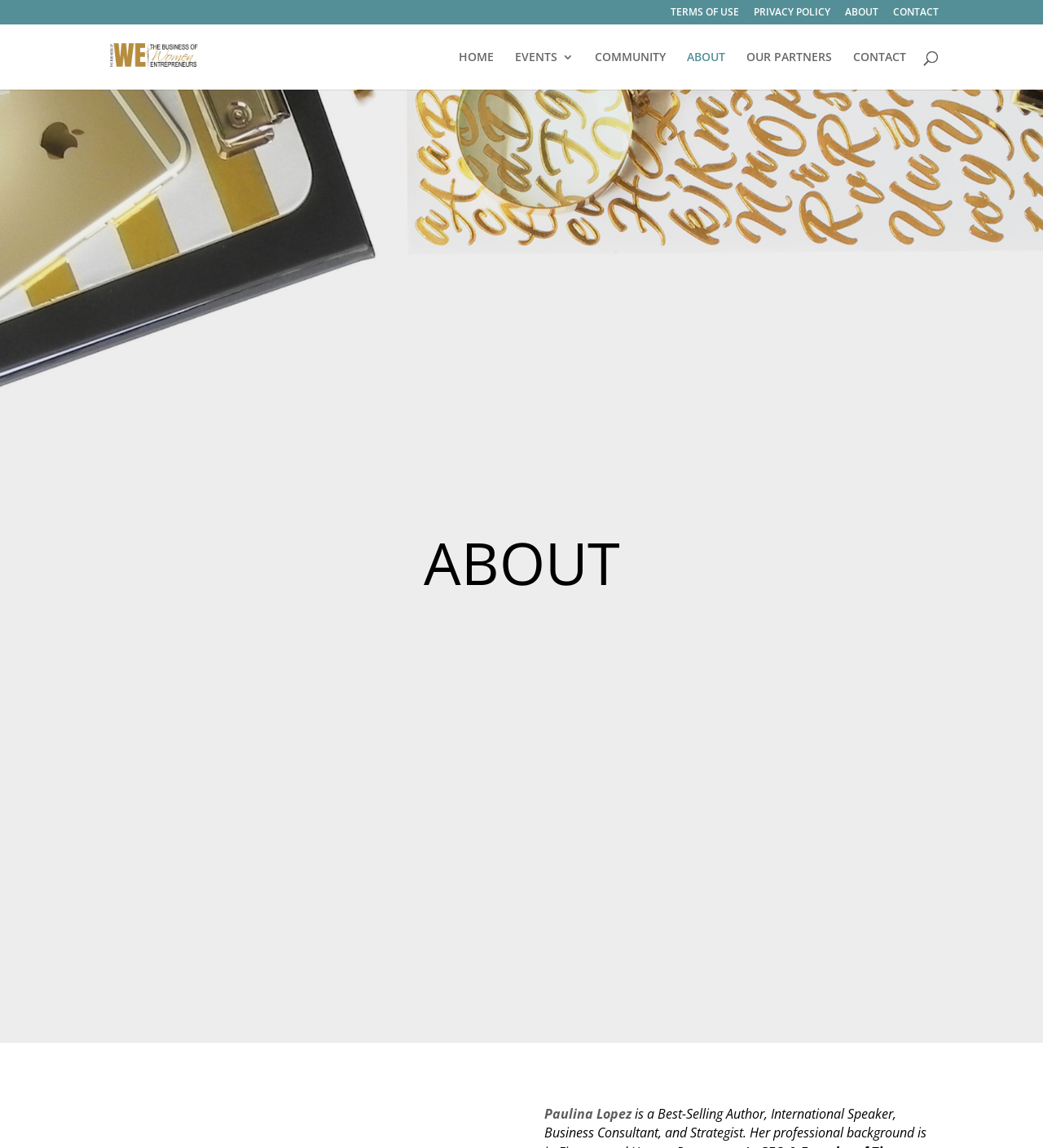What are the main navigation links?
Provide a one-word or short-phrase answer based on the image.

HOME, EVENTS, COMMUNITY, ABOUT, OUR PARTNERS, CONTACT